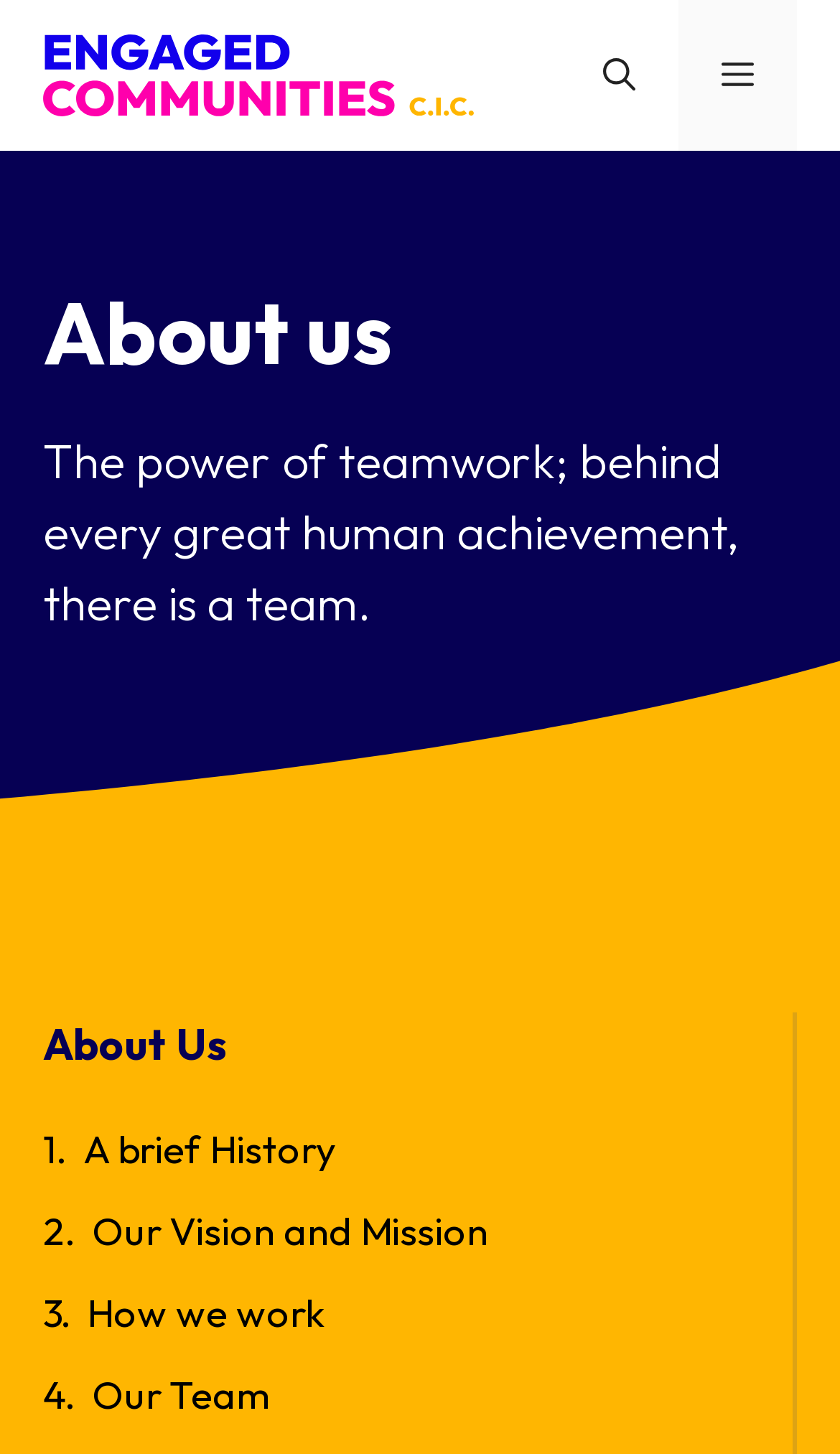What is the purpose of the button with the text 'MENU'?
We need a detailed and exhaustive answer to the question. Please elaborate.

The button with the text 'MENU' has an attribute 'controls' with the value 'primary-menu', which suggests that its purpose is to open the primary menu when clicked.